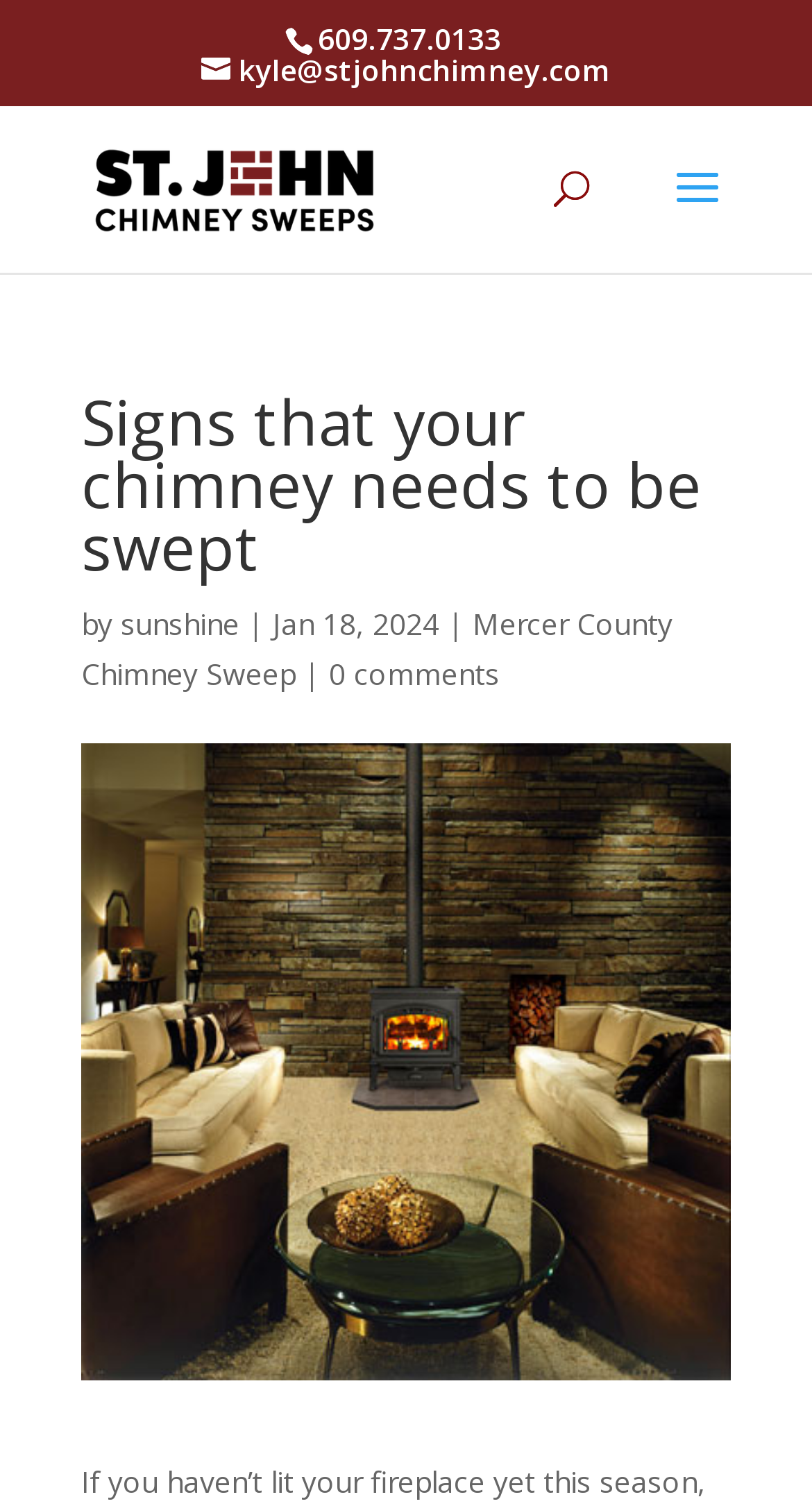When was the article published?
Craft a detailed and extensive response to the question.

I found the publication date by looking at the static text element with the bounding box coordinates [0.336, 0.401, 0.541, 0.427].